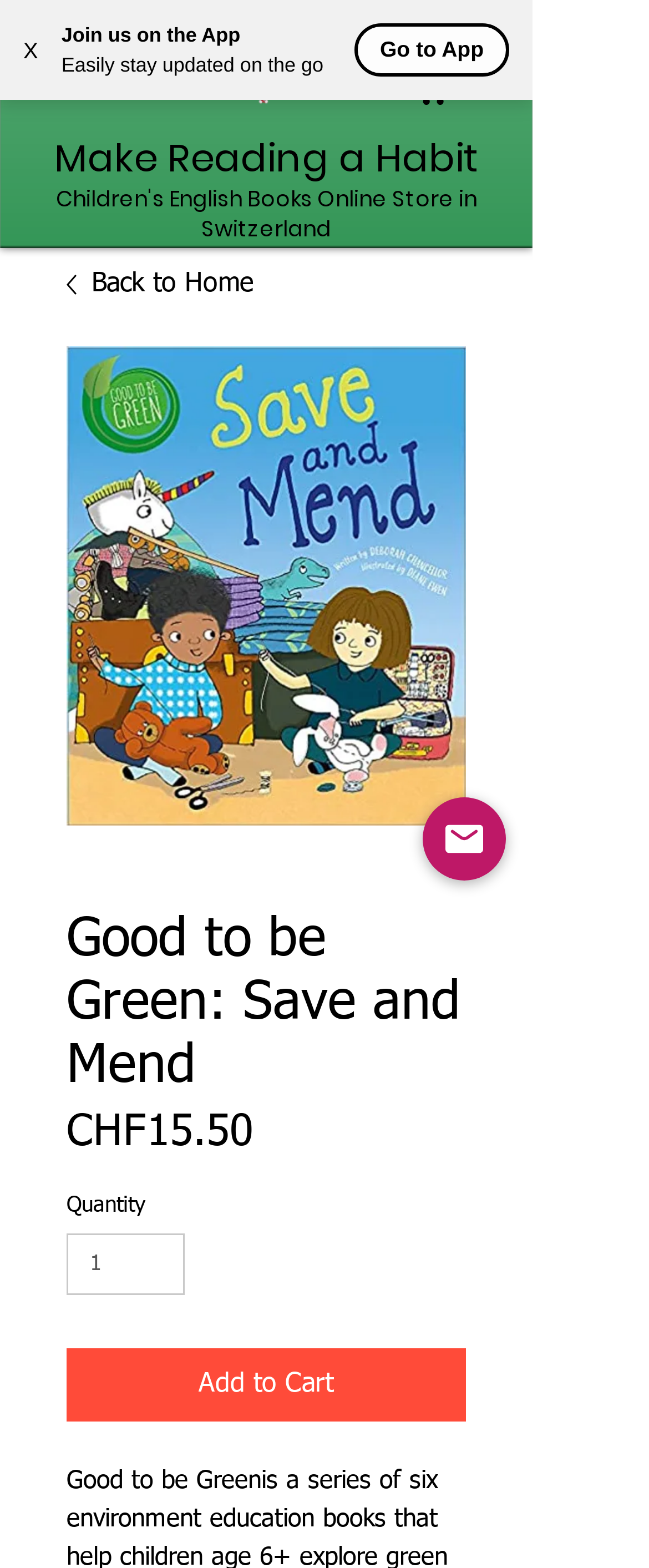Locate the bounding box coordinates of the element that needs to be clicked to carry out the instruction: "Go to App". The coordinates should be given as four float numbers ranging from 0 to 1, i.e., [left, top, right, bottom].

[0.585, 0.023, 0.745, 0.039]